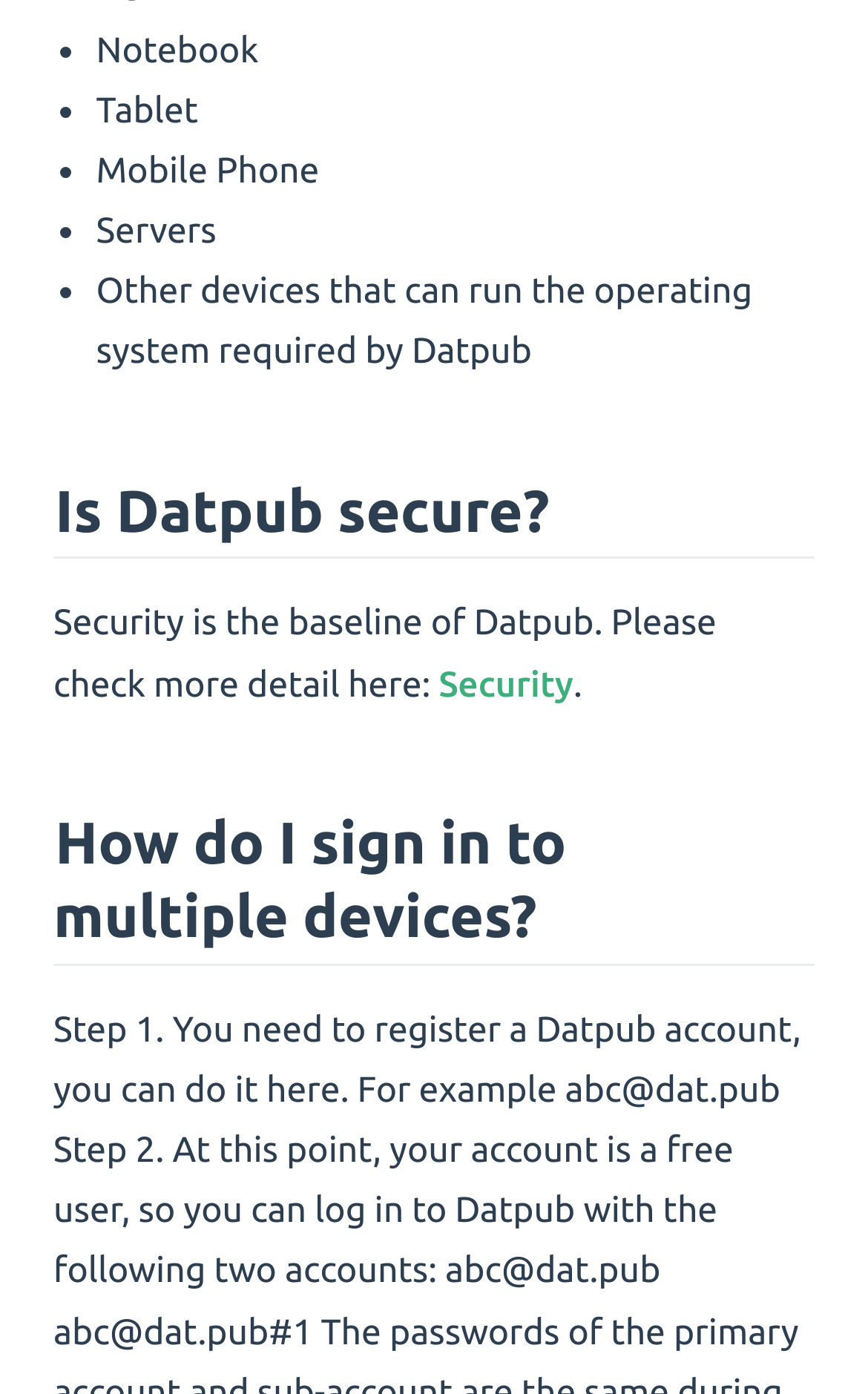Respond to the following question with a brief word or phrase:
What are the devices that can run Datpub's operating system?

Notebook, Tablet, Mobile Phone, Servers, Other devices